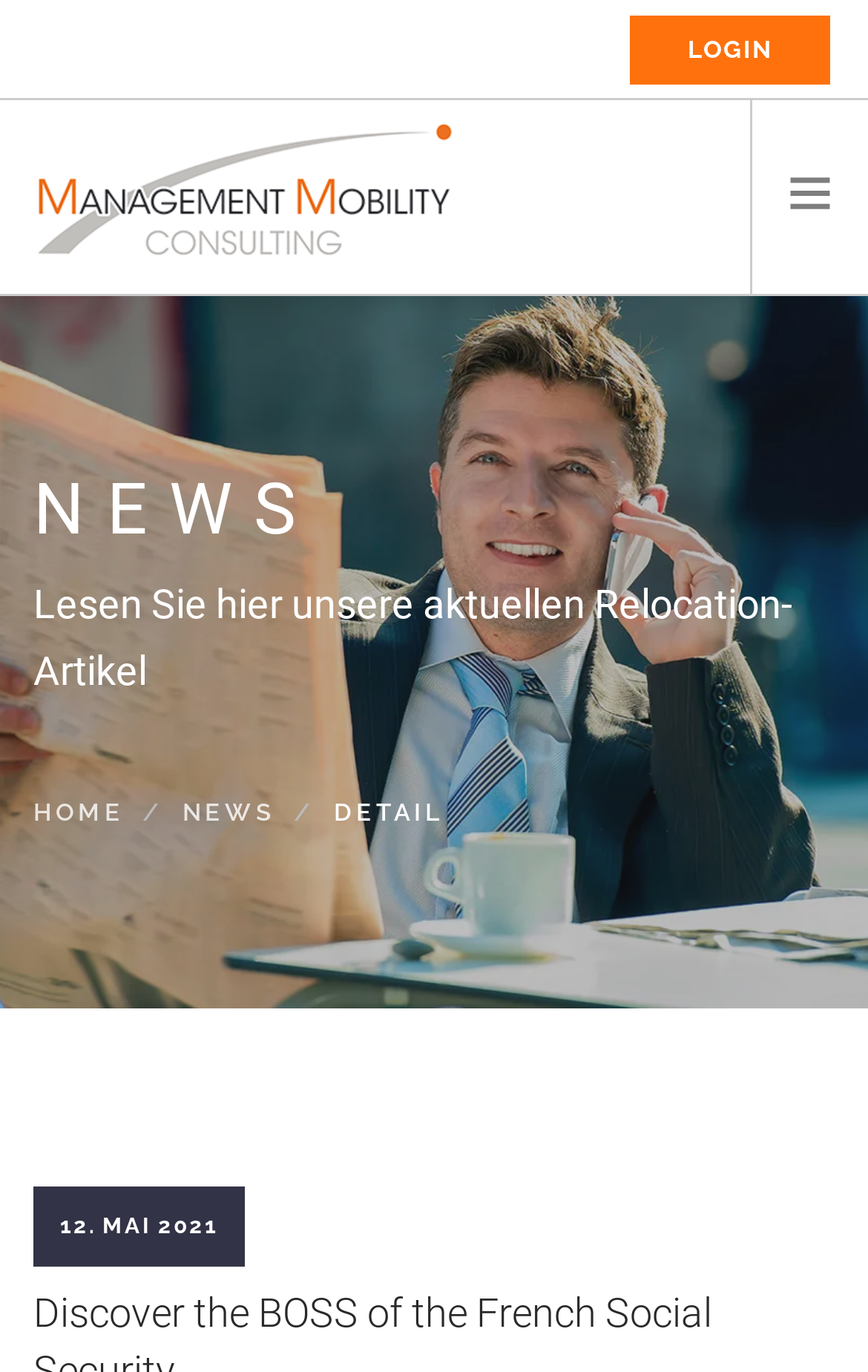What is the title of the section below the navigation menu?
Give a single word or phrase as your answer by examining the image.

NEWS